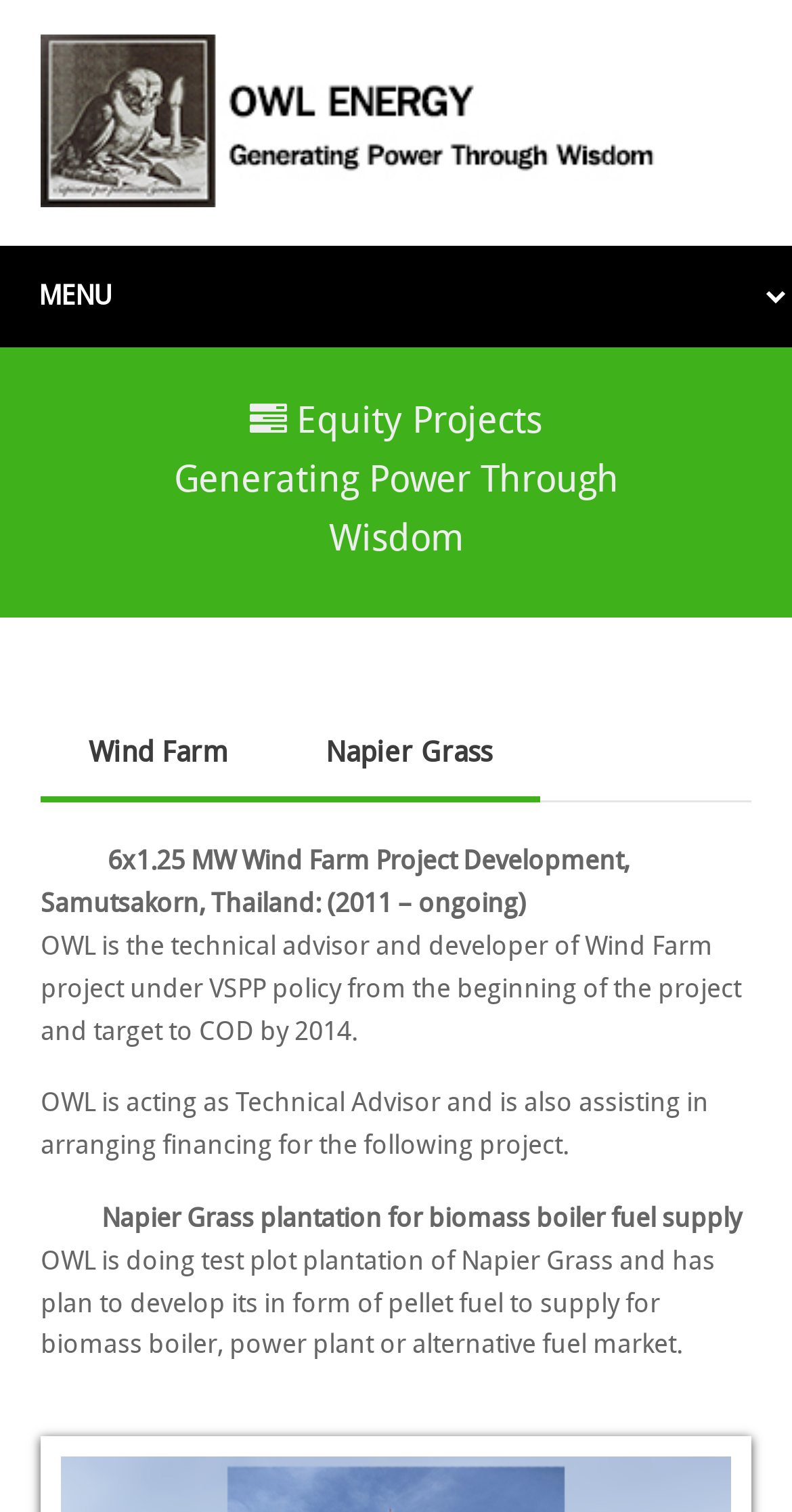Extract the bounding box coordinates of the UI element described by: "Wind Farm". The coordinates should include four float numbers ranging from 0 to 1, e.g., [left, top, right, bottom].

[0.051, 0.472, 0.35, 0.526]